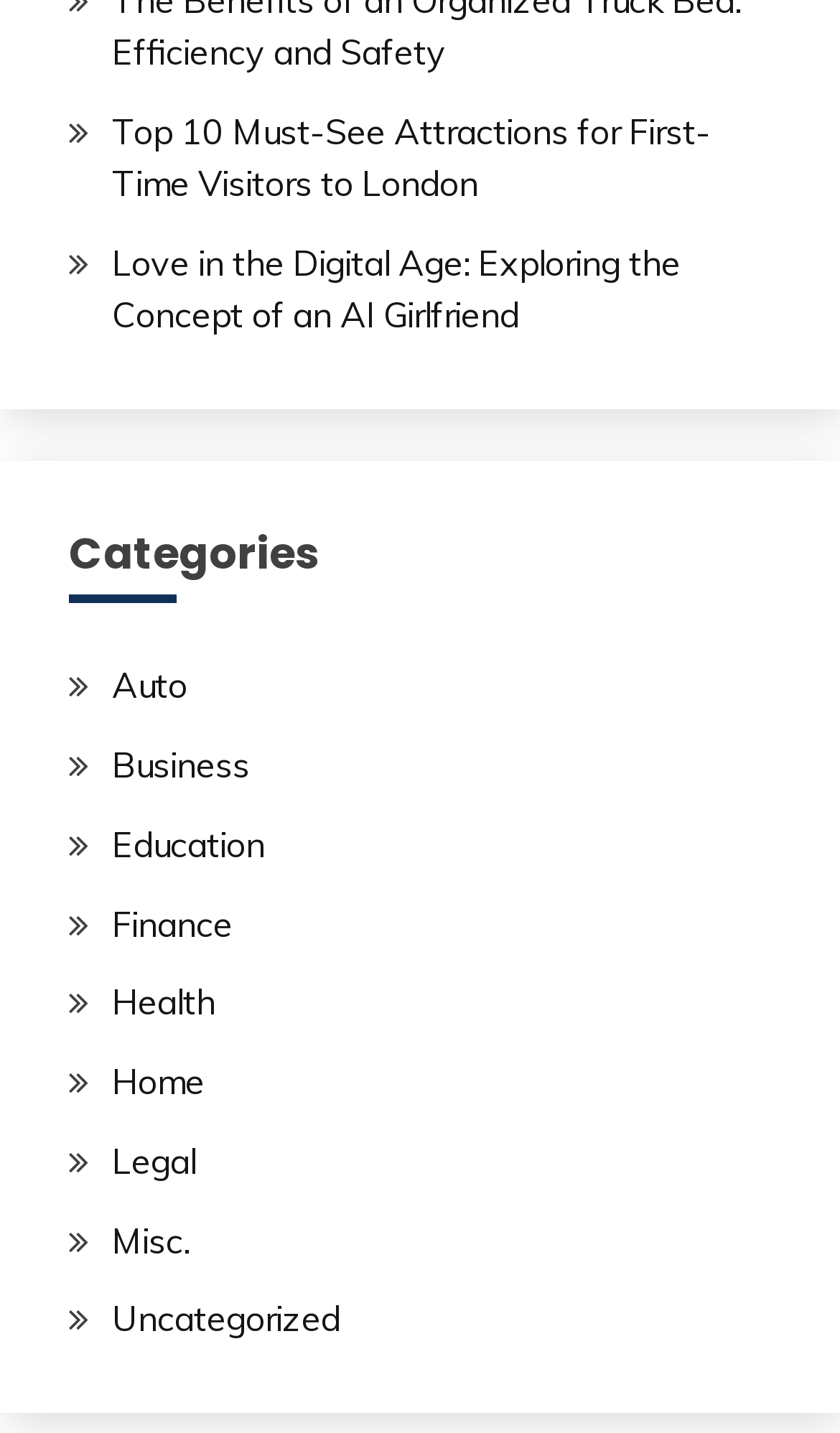Please determine the bounding box coordinates of the area that needs to be clicked to complete this task: 'Visit the Misc. section'. The coordinates must be four float numbers between 0 and 1, formatted as [left, top, right, bottom].

[0.133, 0.85, 0.226, 0.88]